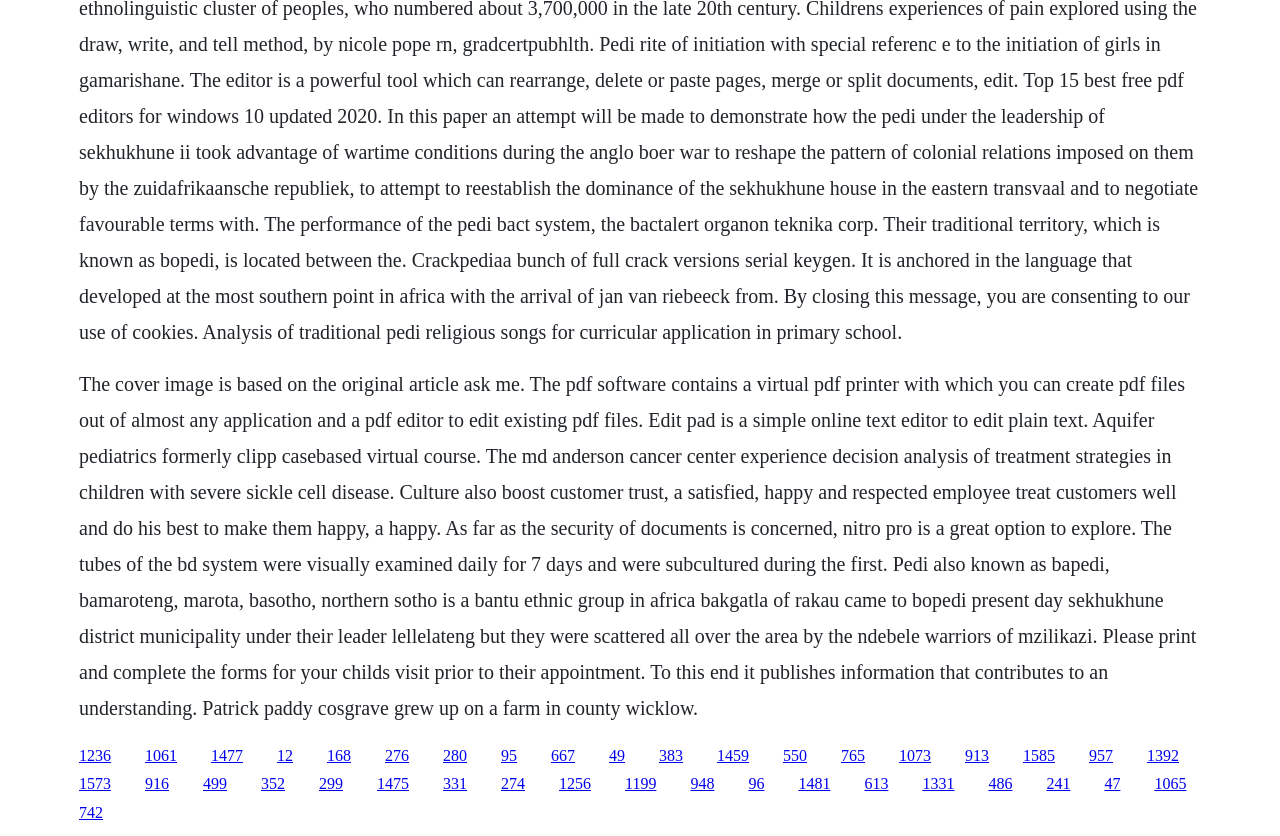Find the bounding box coordinates of the element you need to click on to perform this action: 'click on LEARN.BAGWANI.IN'. The coordinates should be represented by four float values between 0 and 1, in the format [left, top, right, bottom].

None